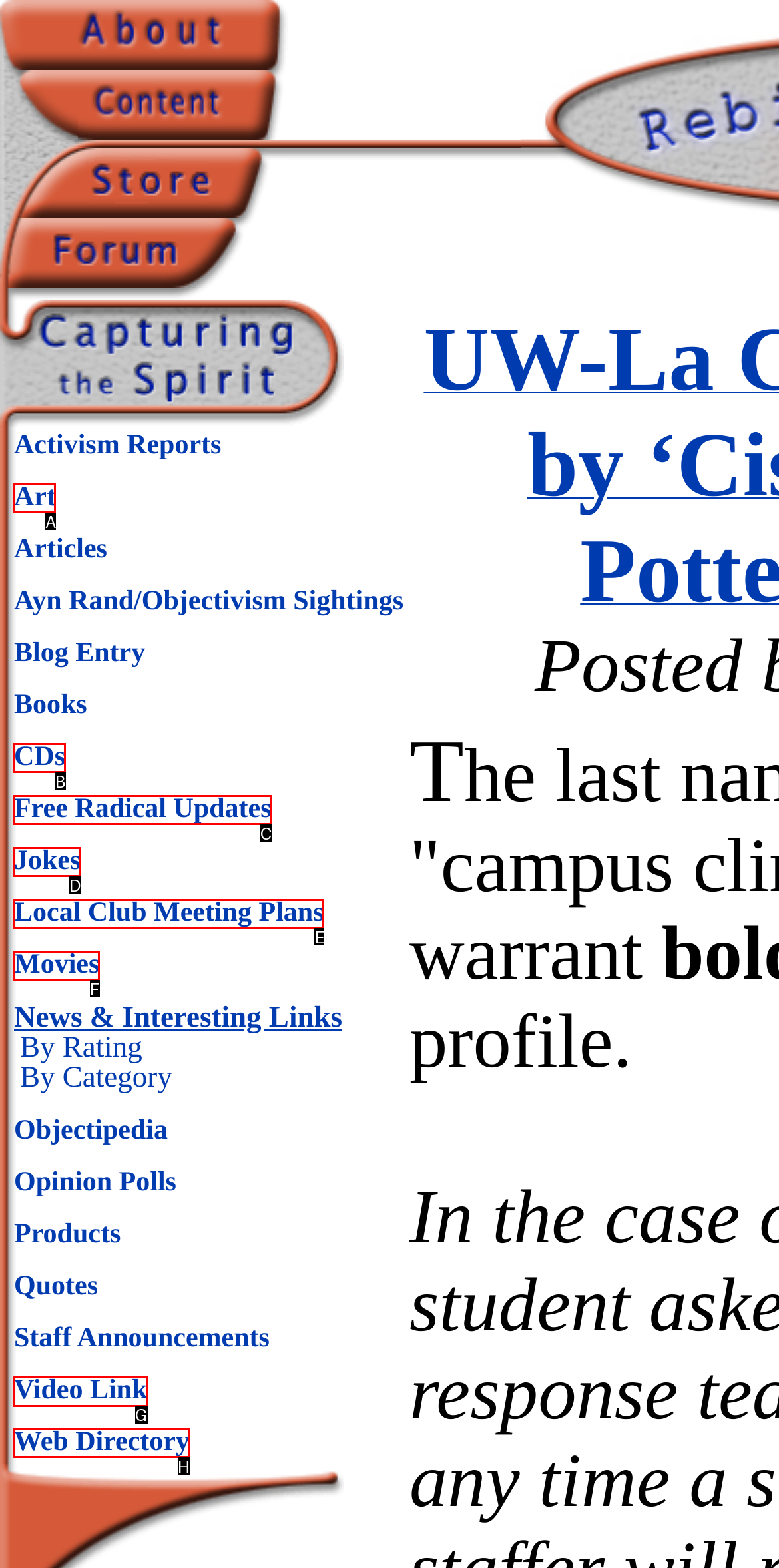What letter corresponds to the UI element described here: Free Radical Updates
Reply with the letter from the options provided.

C